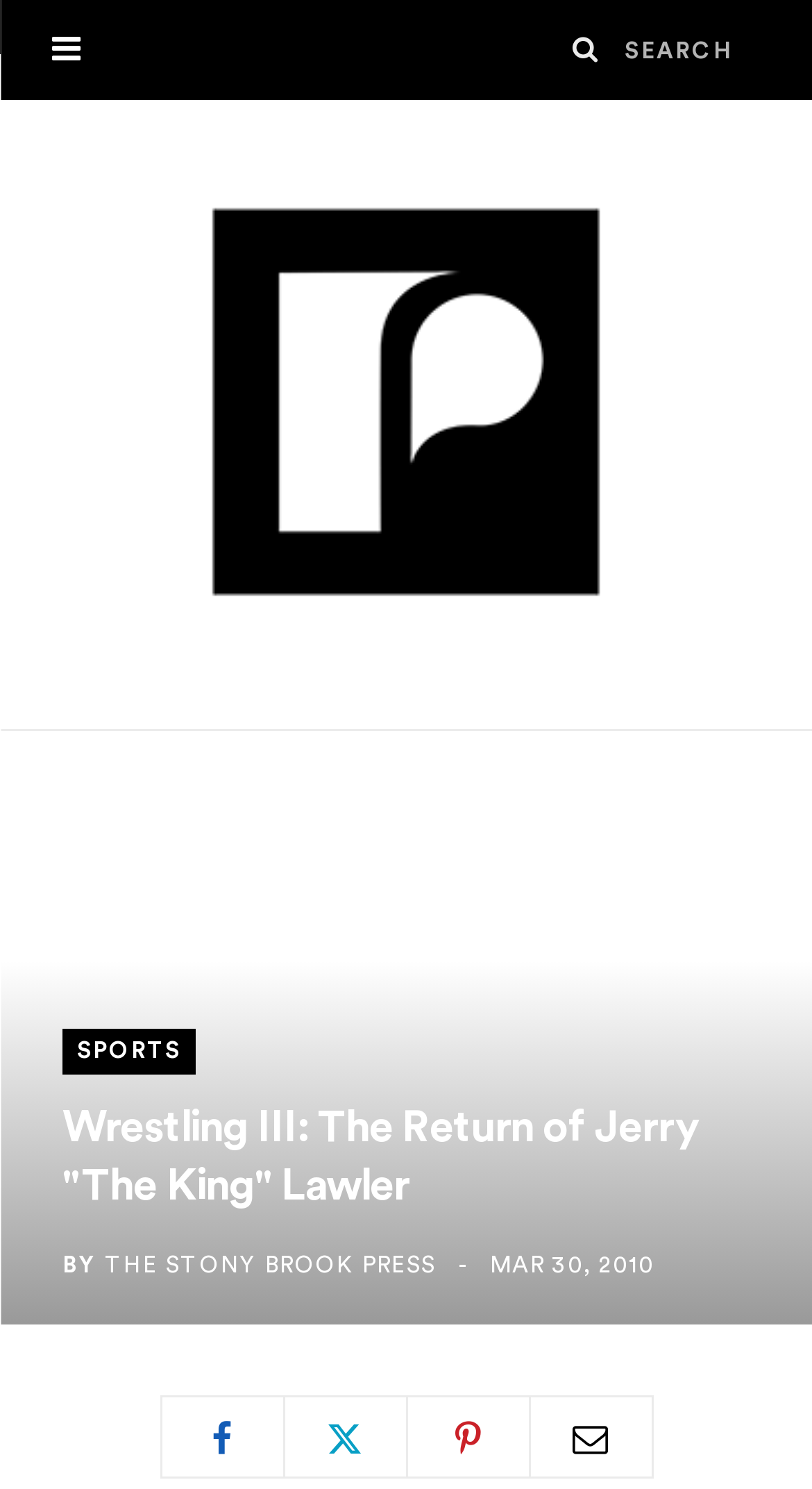Please provide the bounding box coordinates for the UI element as described: "Team collaboration (Soon)". The coordinates must be four floats between 0 and 1, represented as [left, top, right, bottom].

None